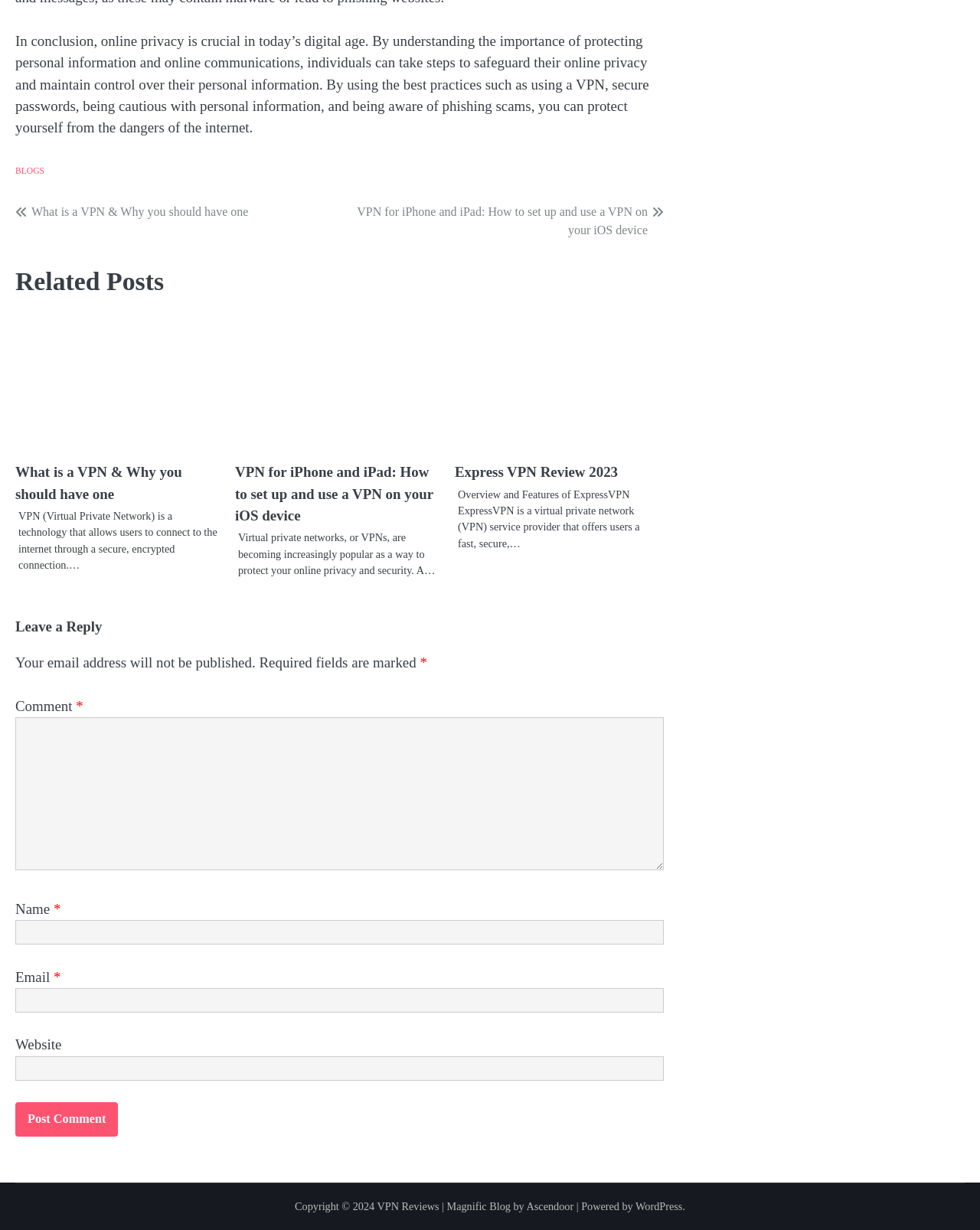Identify the bounding box coordinates of the part that should be clicked to carry out this instruction: "Click on 'What is a VPN & Why you should have one'".

[0.016, 0.165, 0.343, 0.18]